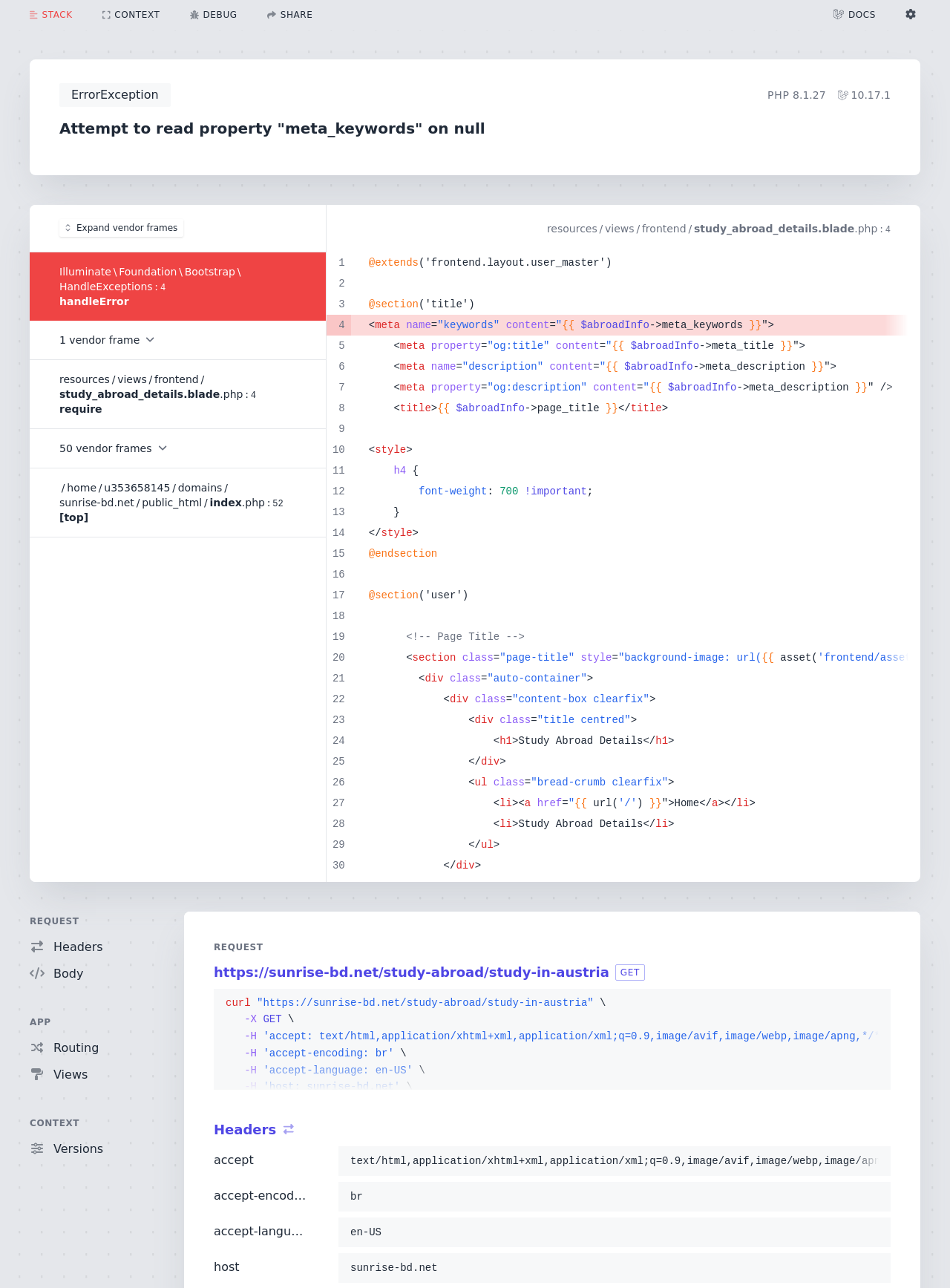Please find the bounding box coordinates of the clickable region needed to complete the following instruction: "Click the 'STACK' button". The bounding box coordinates must consist of four float numbers between 0 and 1, i.e., [left, top, right, bottom].

[0.016, 0.0, 0.092, 0.023]